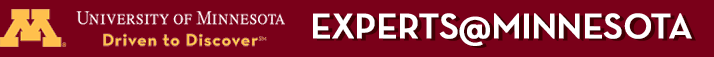What are the colors of the University of Minnesota?
Based on the visual details in the image, please answer the question thoroughly.

The color scheme of the Experts@Minnesota logo combines maroon and gold, reflecting the school's colors and creating a bold and inviting visual identity that highlights the university's dedication to academic excellence.